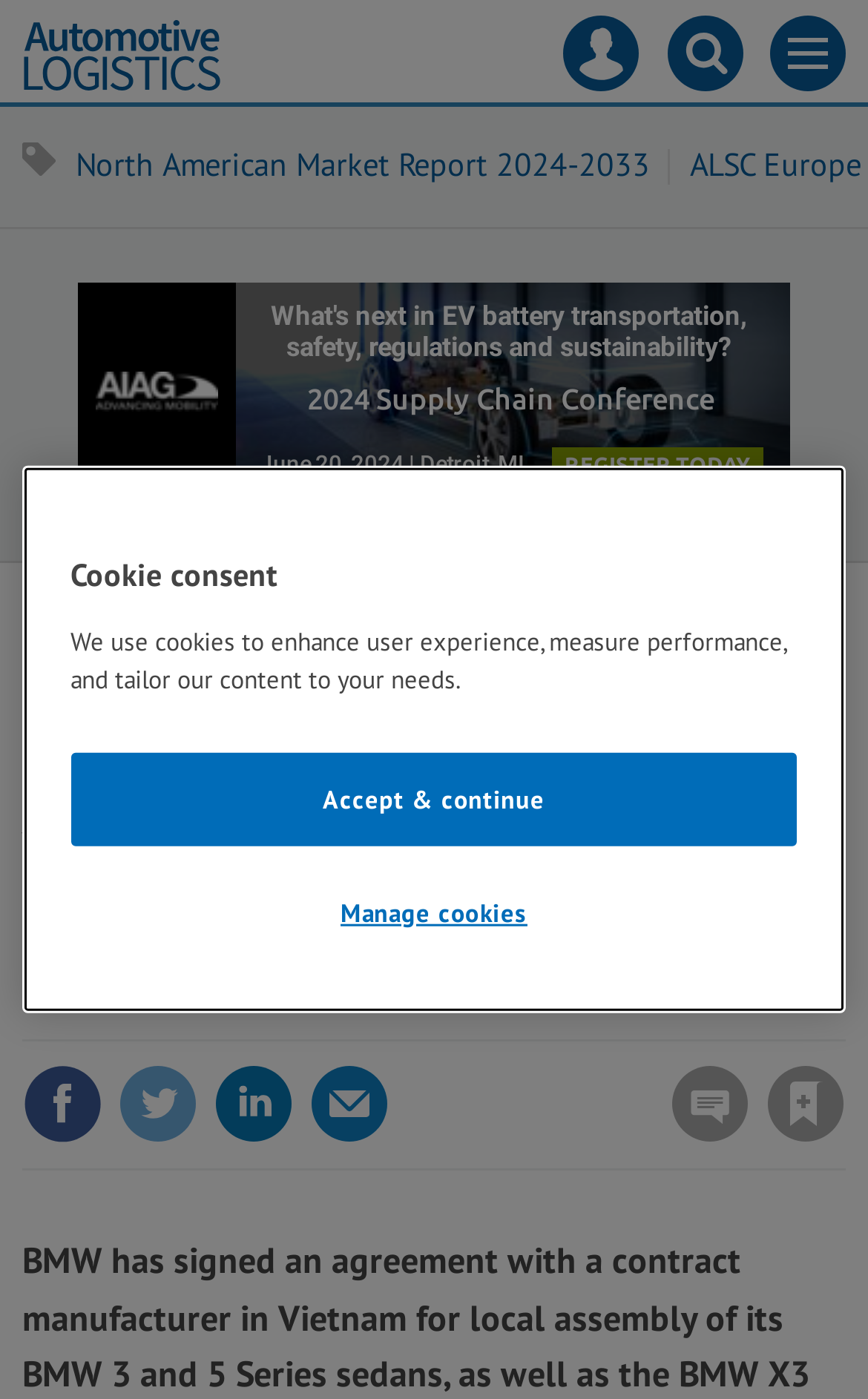Given the webpage screenshot and the description, determine the bounding box coordinates (top-left x, top-left y, bottom-right x, bottom-right y) that define the location of the UI element matching this description: Register

[0.051, 0.067, 0.949, 0.127]